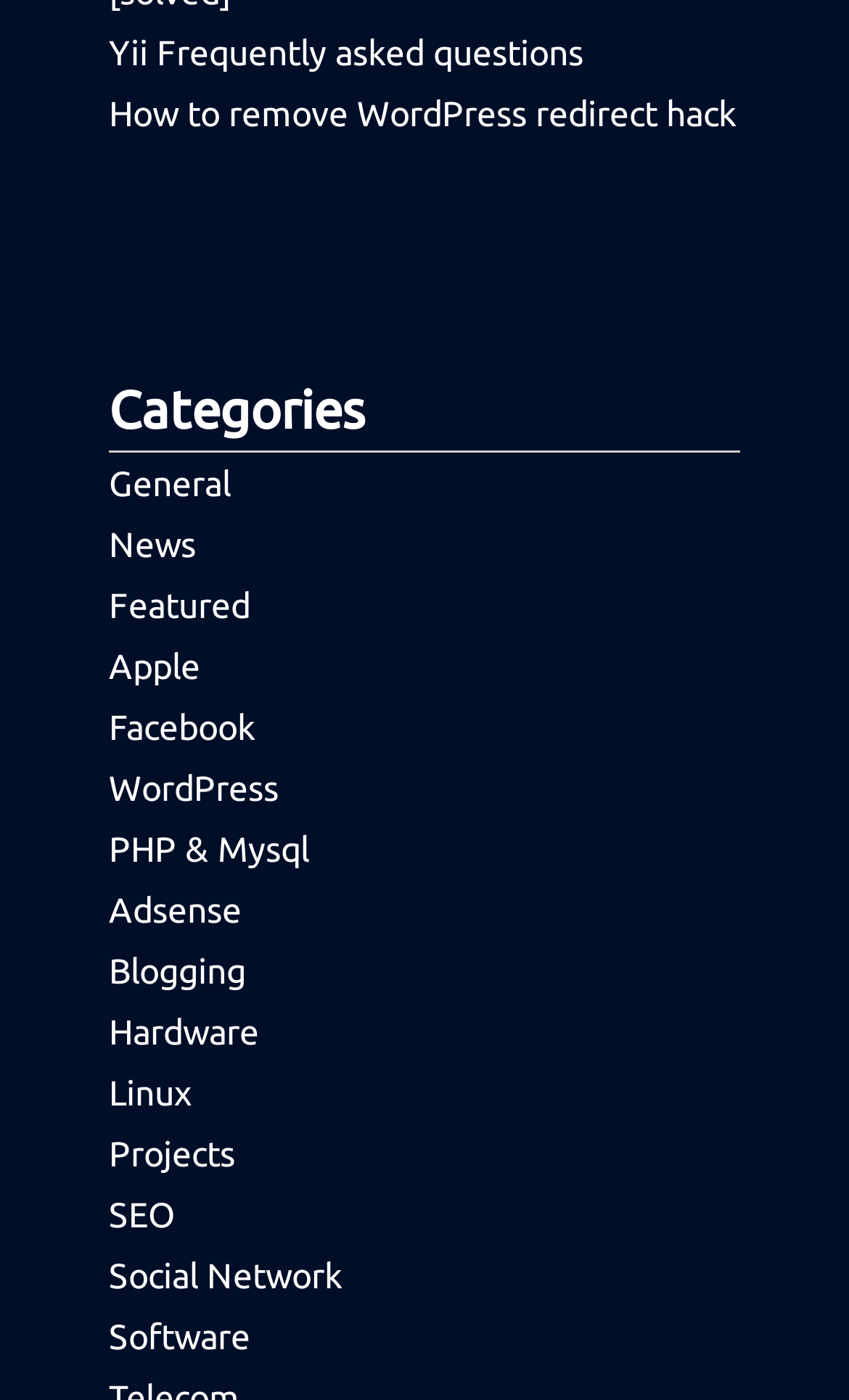Please determine the bounding box coordinates of the element to click on in order to accomplish the following task: "Read about WordPress". Ensure the coordinates are four float numbers ranging from 0 to 1, i.e., [left, top, right, bottom].

[0.128, 0.549, 0.328, 0.577]